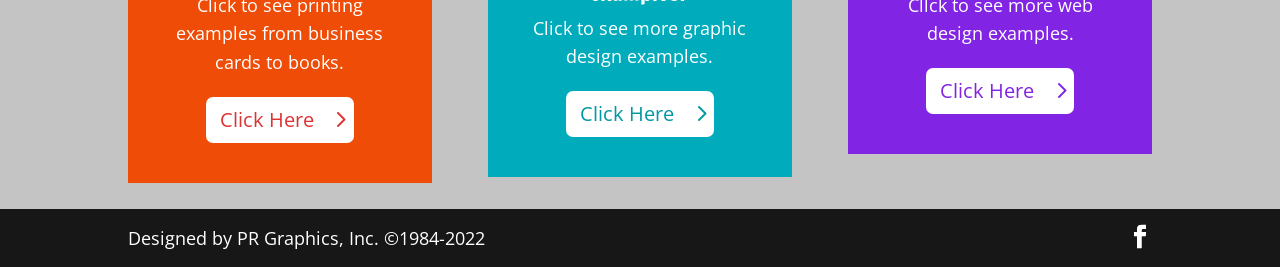Using the description "Click Here", predict the bounding box of the relevant HTML element.

[0.161, 0.363, 0.276, 0.535]